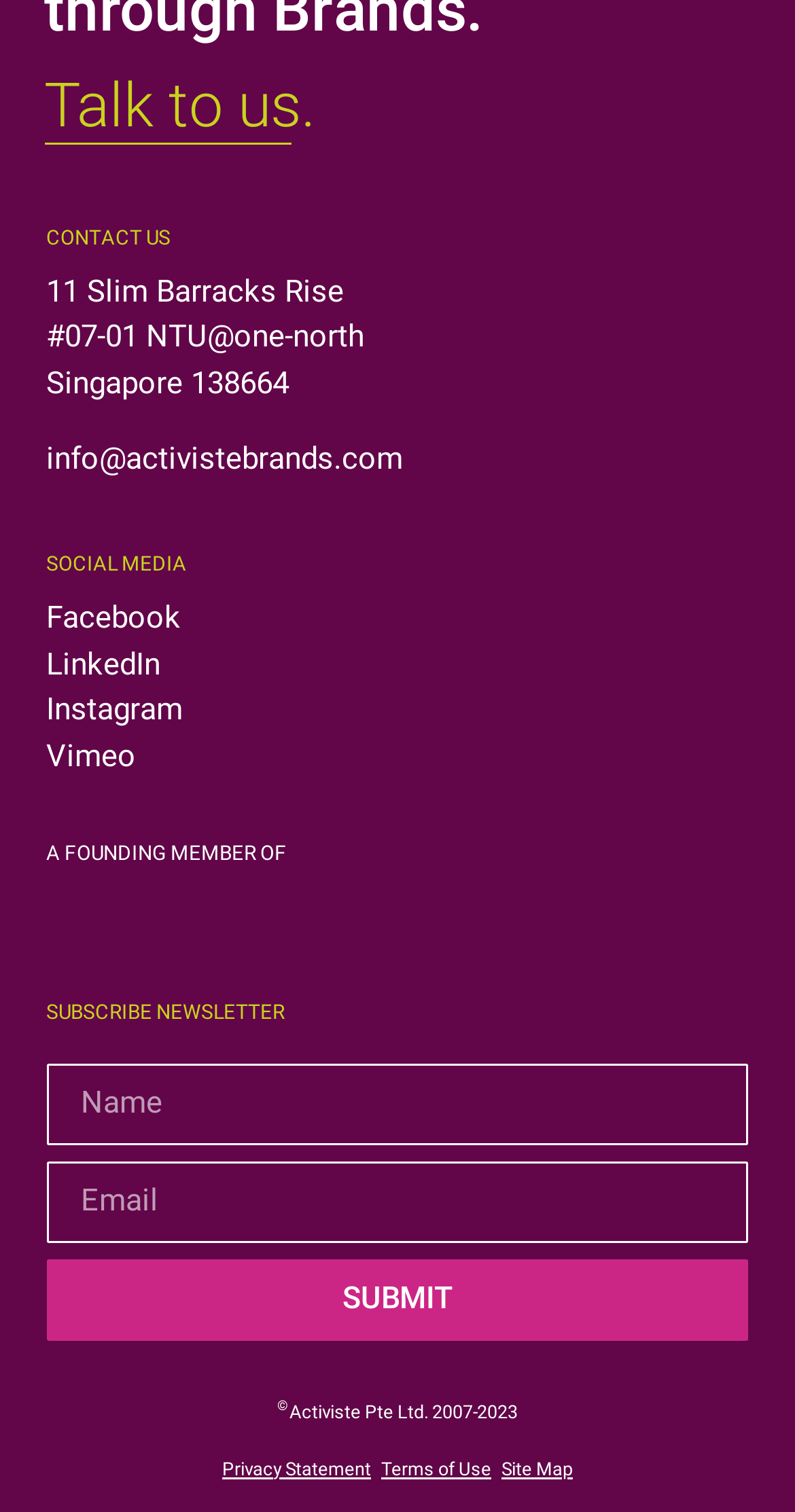Please find the bounding box coordinates of the clickable region needed to complete the following instruction: "View Privacy Statement". The bounding box coordinates must consist of four float numbers between 0 and 1, i.e., [left, top, right, bottom].

[0.279, 0.963, 0.467, 0.981]